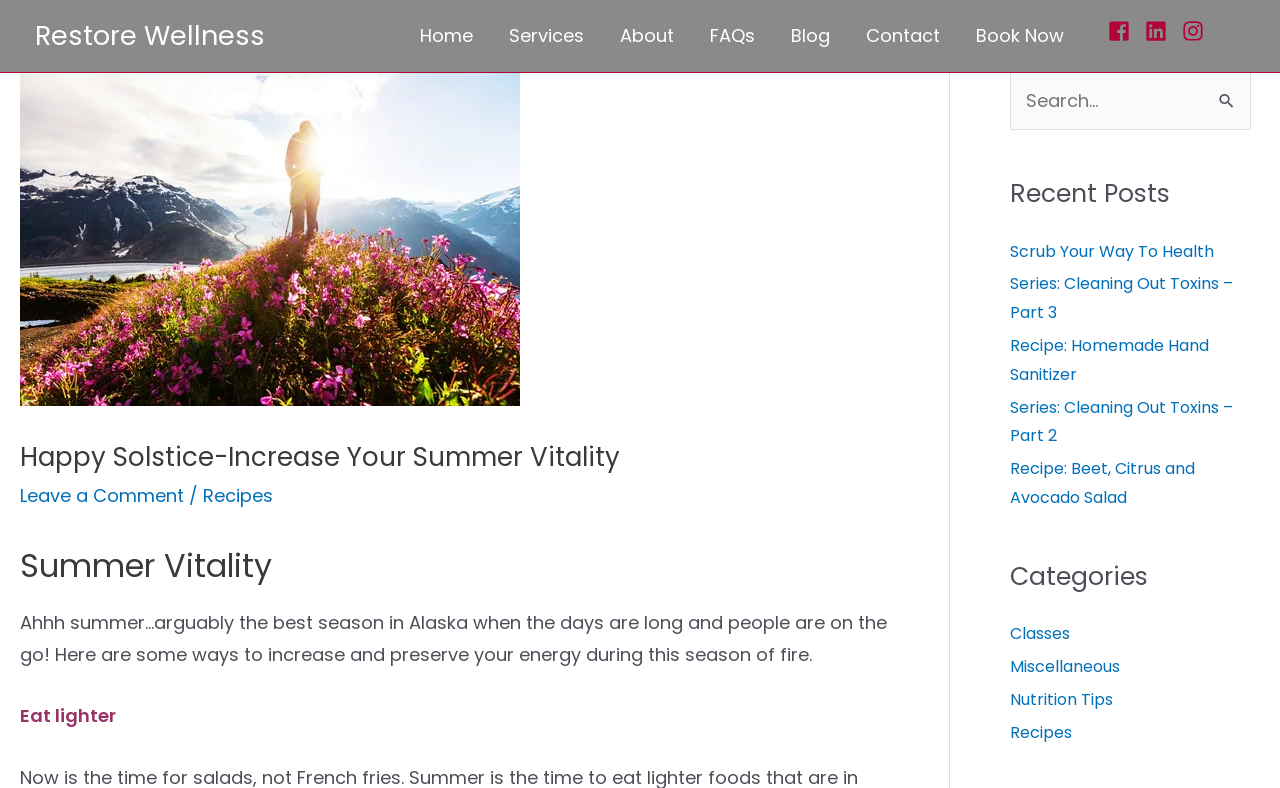Can you find the bounding box coordinates for the element that needs to be clicked to execute this instruction: "Book an appointment"? The coordinates should be given as four float numbers between 0 and 1, i.e., [left, top, right, bottom].

[0.748, 0.0, 0.845, 0.091]